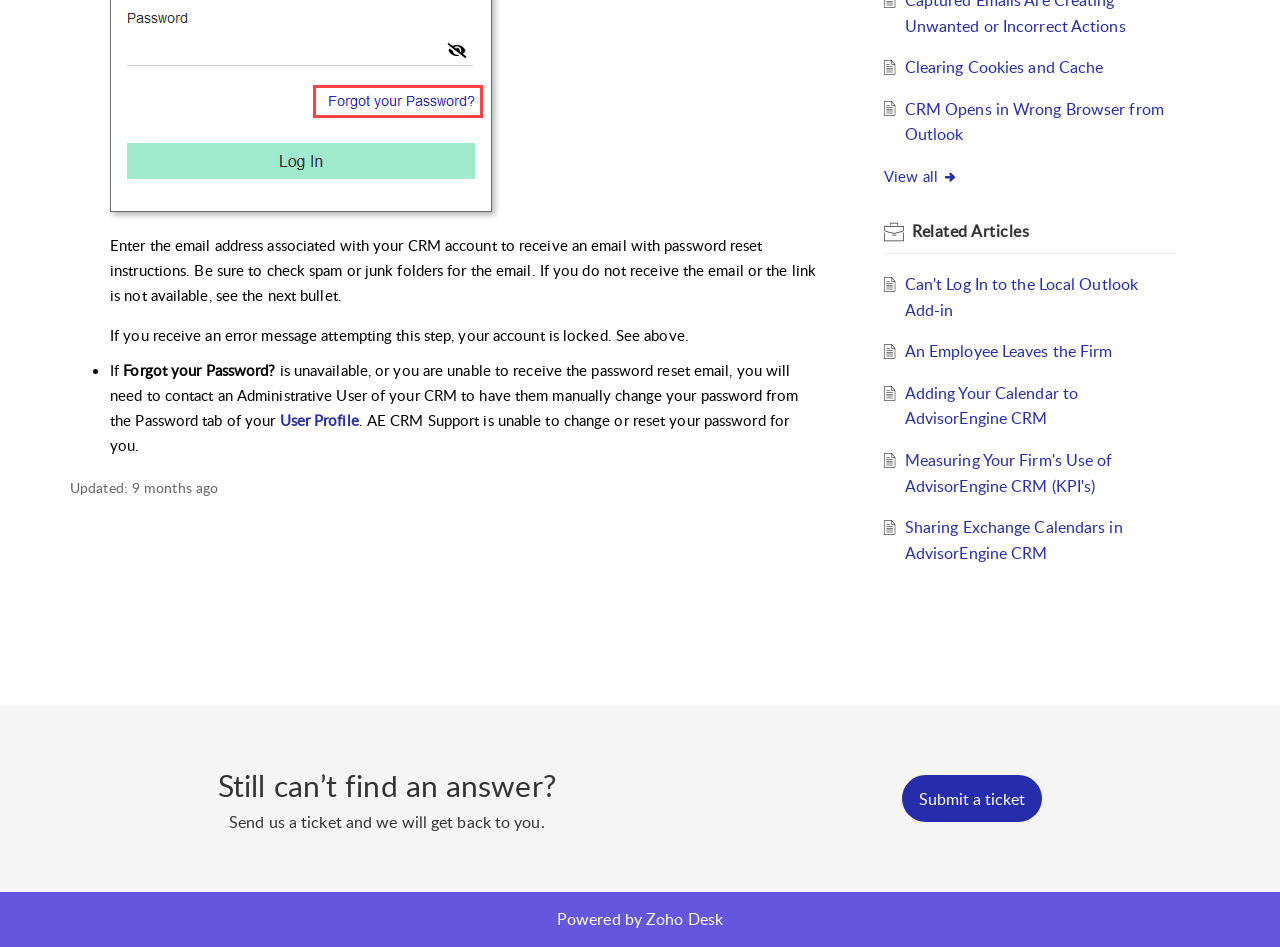Using the description "Submit a ticket", locate and provide the bounding box of the UI element.

[0.705, 0.832, 0.814, 0.855]